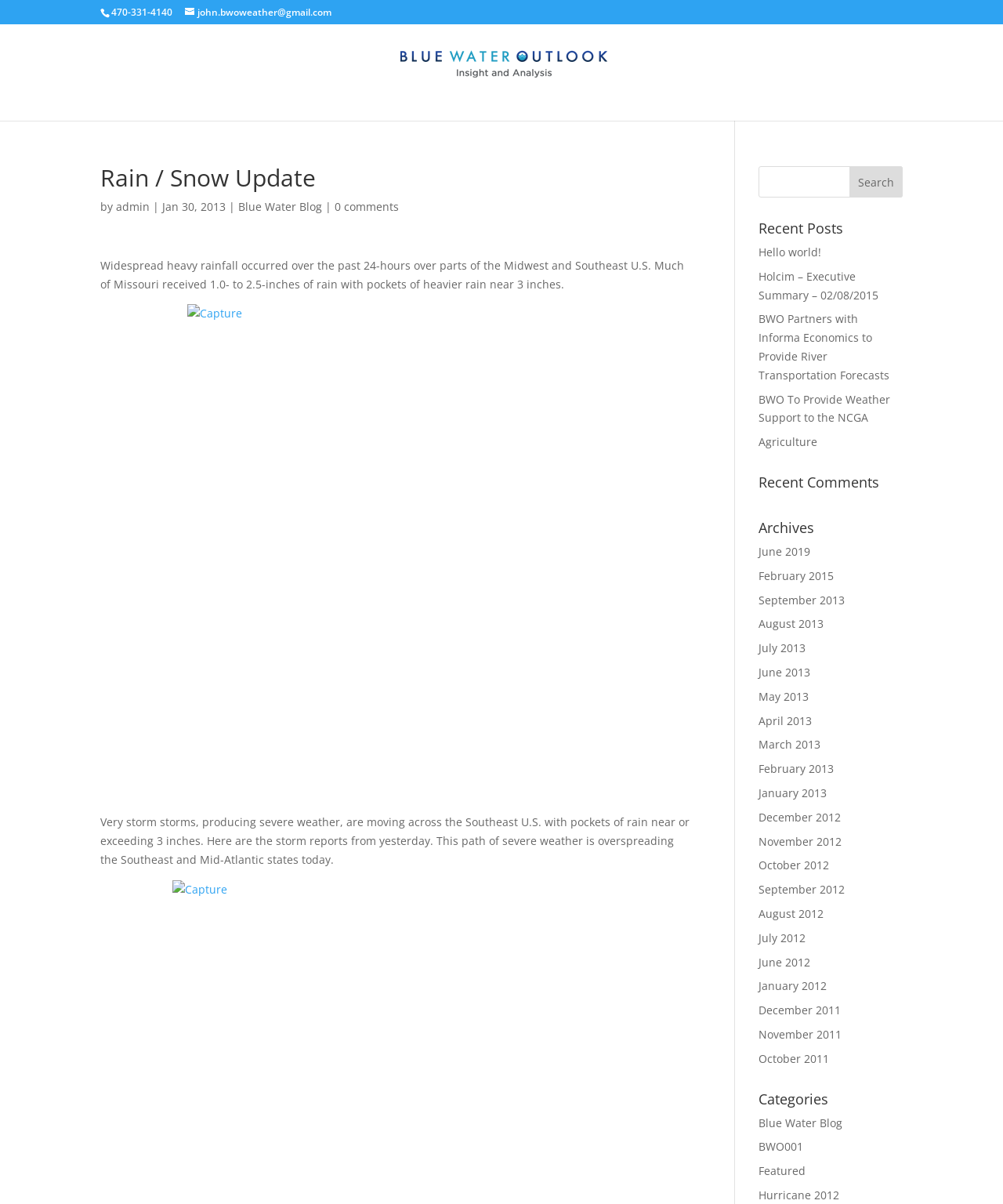Locate the bounding box coordinates of the area you need to click to fulfill this instruction: 'view categories'. The coordinates must be in the form of four float numbers ranging from 0 to 1: [left, top, right, bottom].

[0.756, 0.907, 0.9, 0.925]